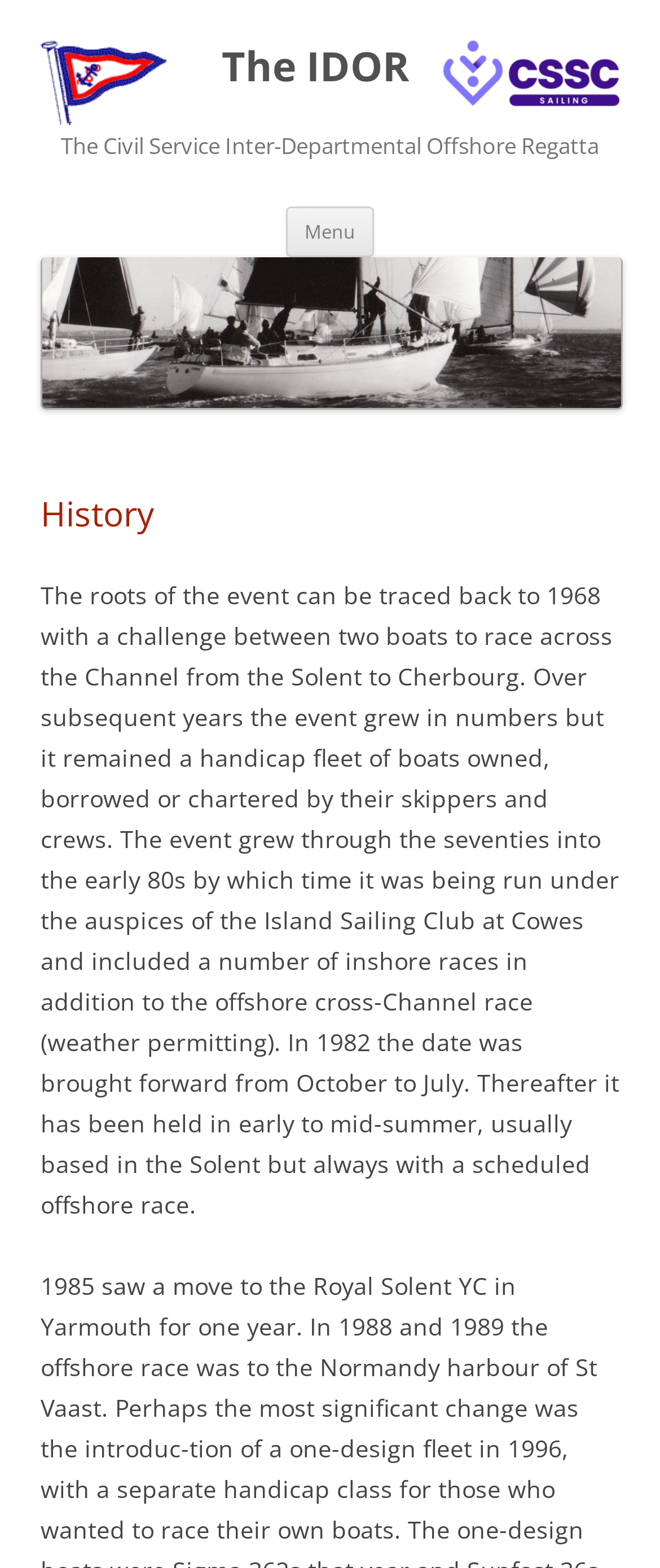Give the bounding box coordinates for this UI element: "parent_node: The IDOR". The coordinates should be four float numbers between 0 and 1, arranged as [left, top, right, bottom].

[0.062, 0.245, 0.944, 0.265]